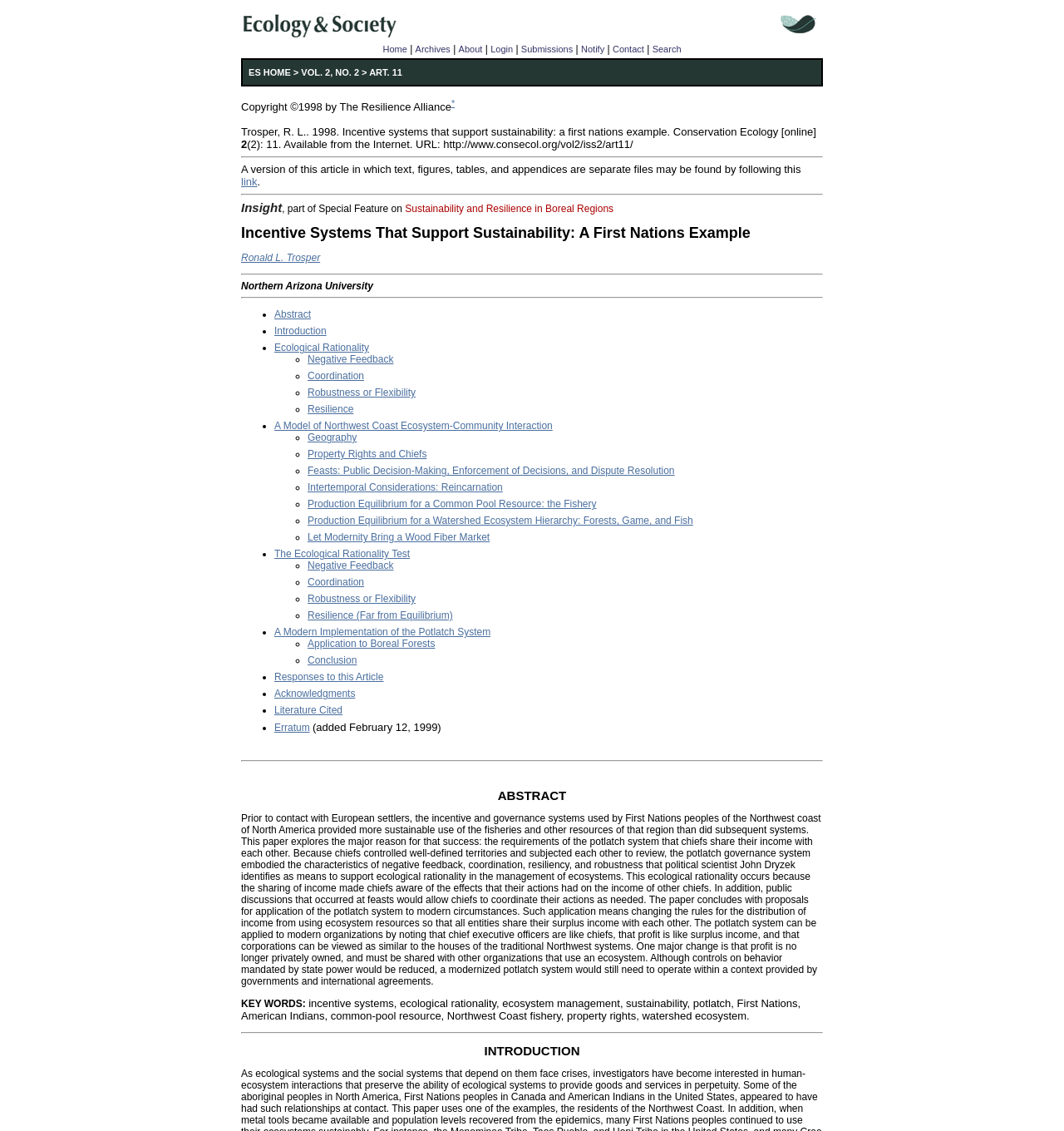Generate a comprehensive description of the contents of the webpage.

This webpage is an academic article titled "Incentive Systems That Support Sustainability: A First Nations Example" by R. L. Trosper, published in Conservation Ecology, Volume 2, Issue 2, in 1998. 

At the top of the page, there is a navigation bar with links to "Home", "Archives", "About", "Login", "Submissions", "Notify", "Contact", and "Search". Below this, there is a table of contents with links to different sections of the article, including "ES HOME", "VOL. 2, NO. 2", and "ART. 11". 

The article's title and author are displayed prominently, along with a copyright notice and a link to the Resilience Alliance. The article's abstract and introduction are followed by a list of sections, including "Ecological Rationality", "Negative Feedback", "Coordination", "Robustness or Flexibility", and "Resilience", among others. Each section has a bullet point or a circle marker next to it. 

There is also a table with a single row and cell, containing an image. The article's text is divided into sections with headings, and there are several horizontal separator lines throughout the page. At the bottom of the page, there are links to the article's abstract, introduction, and other sections.